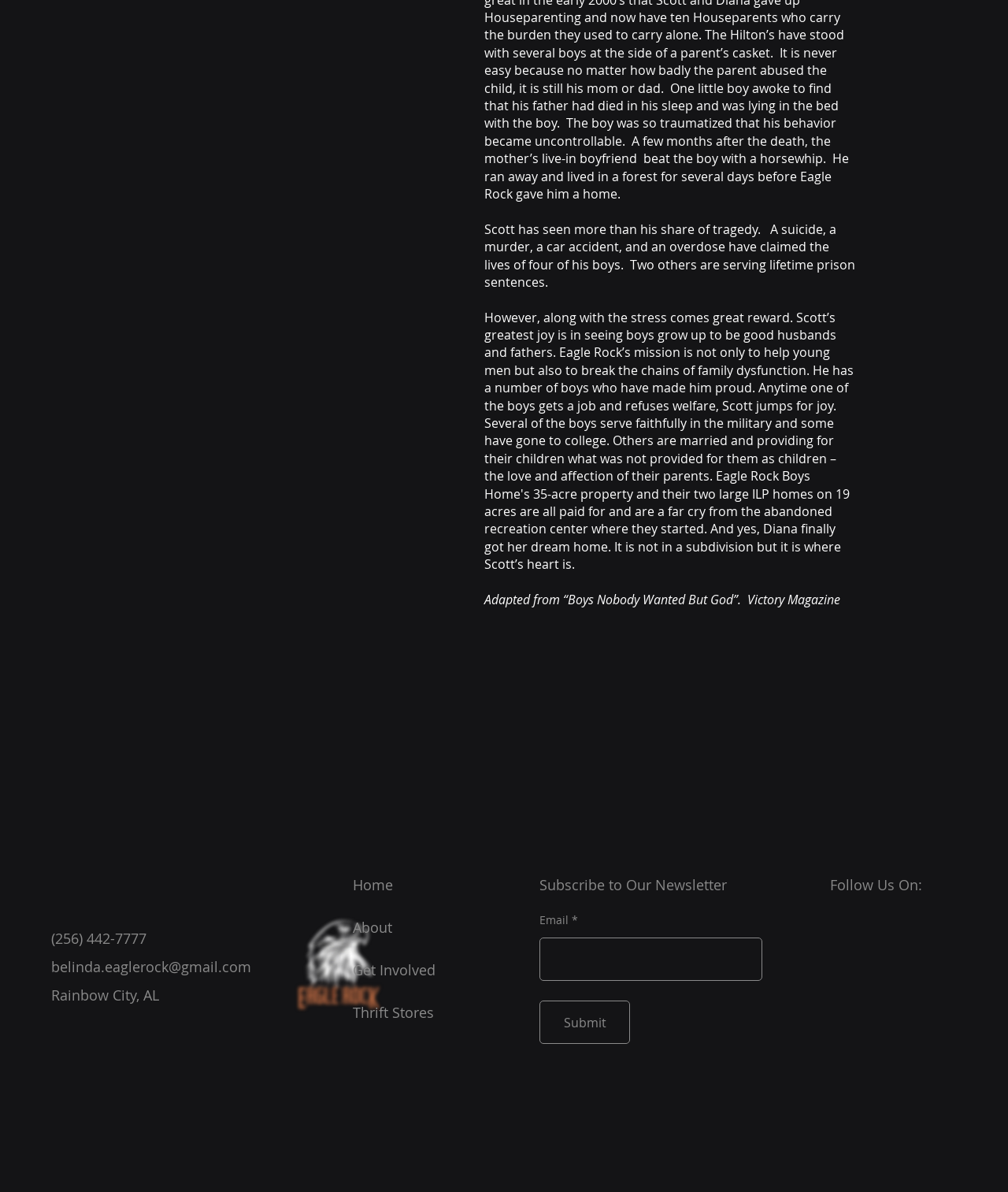What is the purpose of the textbox with the label 'Email *'?
Look at the screenshot and give a one-word or phrase answer.

To subscribe to the newsletter